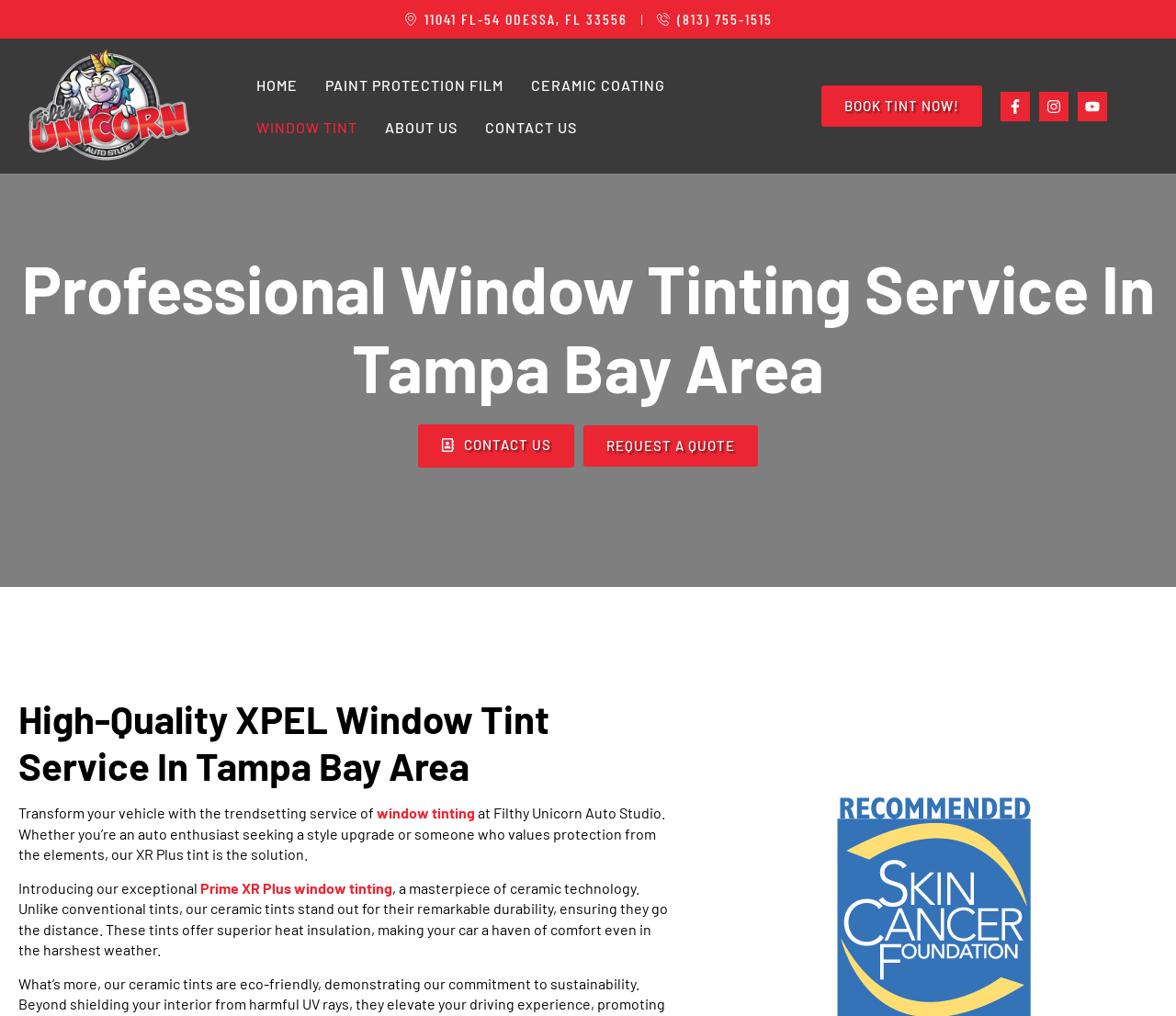Can you determine the bounding box coordinates of the area that needs to be clicked to fulfill the following instruction: "Click the 'HOME' link"?

[0.206, 0.063, 0.265, 0.105]